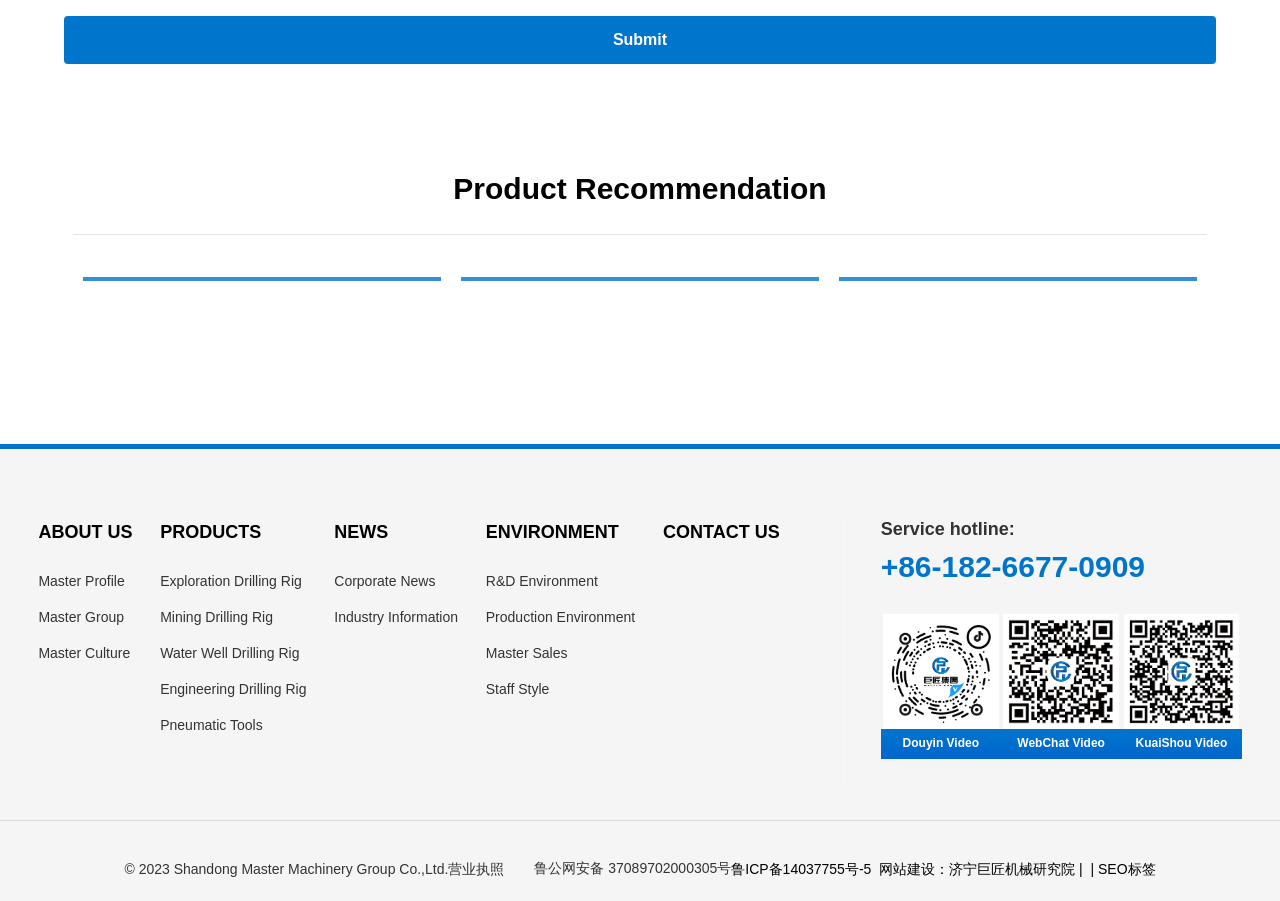Please determine the bounding box coordinates of the element's region to click for the following instruction: "Watch the Douyin Video".

[0.69, 0.681, 0.78, 0.81]